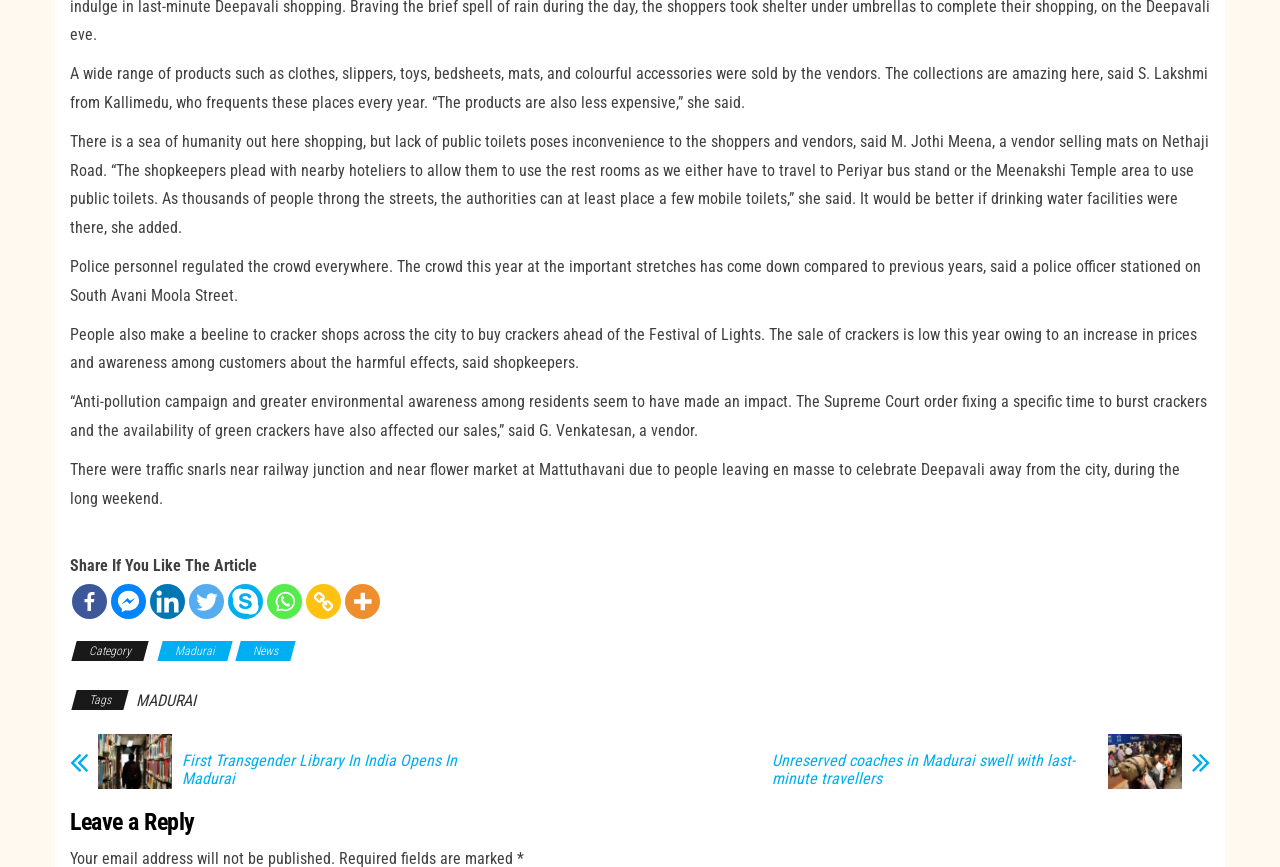Pinpoint the bounding box coordinates of the clickable element to carry out the following instruction: "Read the article about First Transgender Library In India Opens In Madurai."

[0.142, 0.867, 0.405, 0.908]